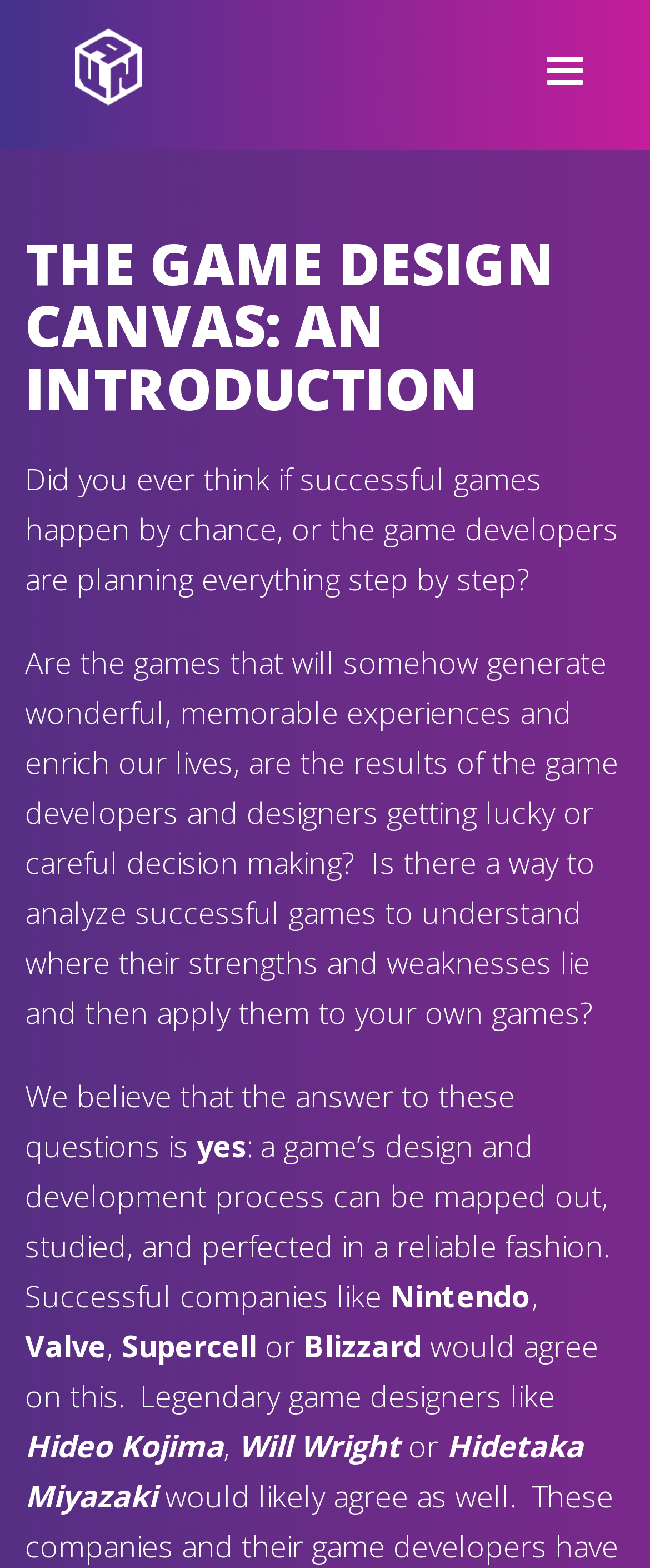Locate the primary heading on the webpage and return its text.

THE GAME DESIGN CANVAS: AN INTRODUCTION